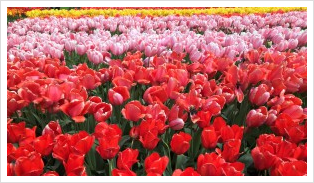Detail every aspect of the image in your description.

The image showcases a vibrant and colorful field of tulips in full bloom, highlighting the quintessential spring scenery of the Netherlands. The foreground features an array of striking red tulips, their petals delicately opened, creating a bold contrast against the lush green foliage. Transitioning further back, shades of pink tulips add a gentle softness to the composition, while a row of yellow flowers can be seen at the top, completing the enchanting spectrum of colors. This picturesque landscape embodies the beauty of spring and is often associated with iconic locations like the Keukenhof gardens, where visitors can immerse themselves in the natural beauty and fragrant allure of tulip fields, making it a must-visit destination for anyone traveling to the Netherlands.